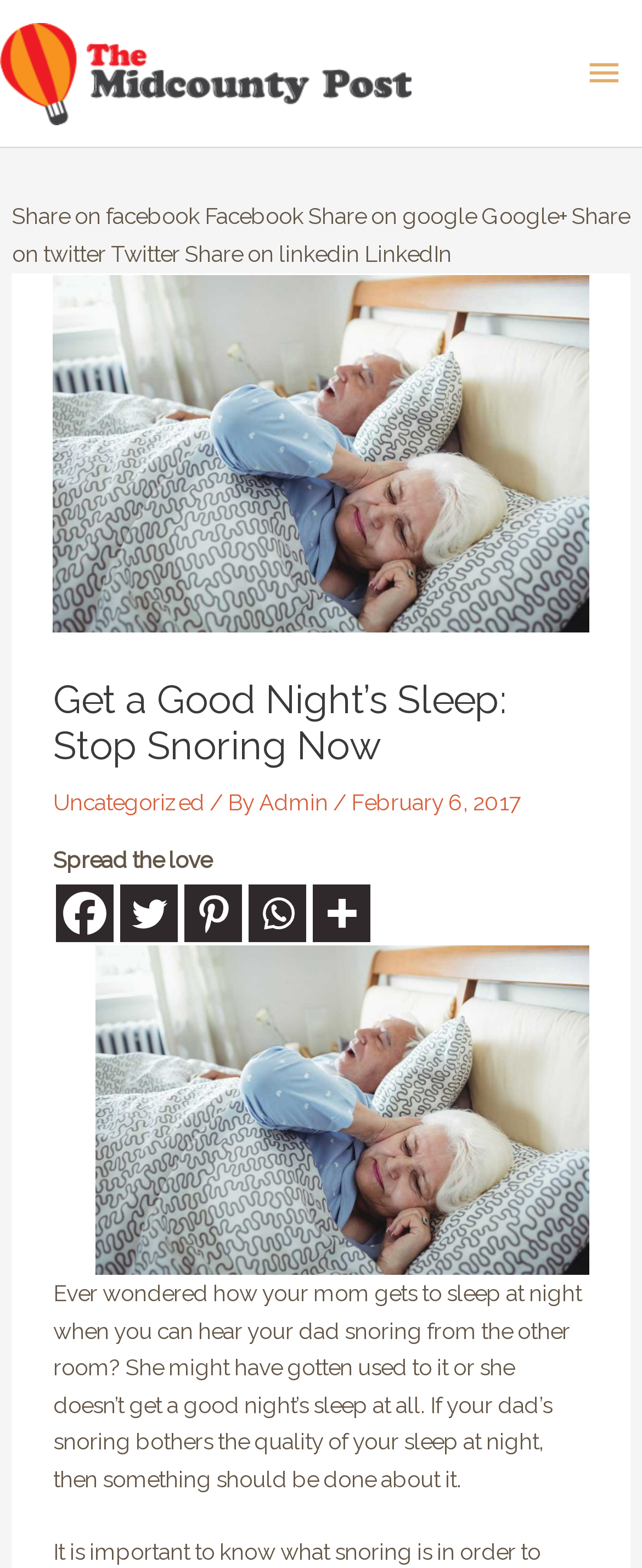Extract the main heading from the webpage content.

Get a Good Night’s Sleep: Stop Snoring Now